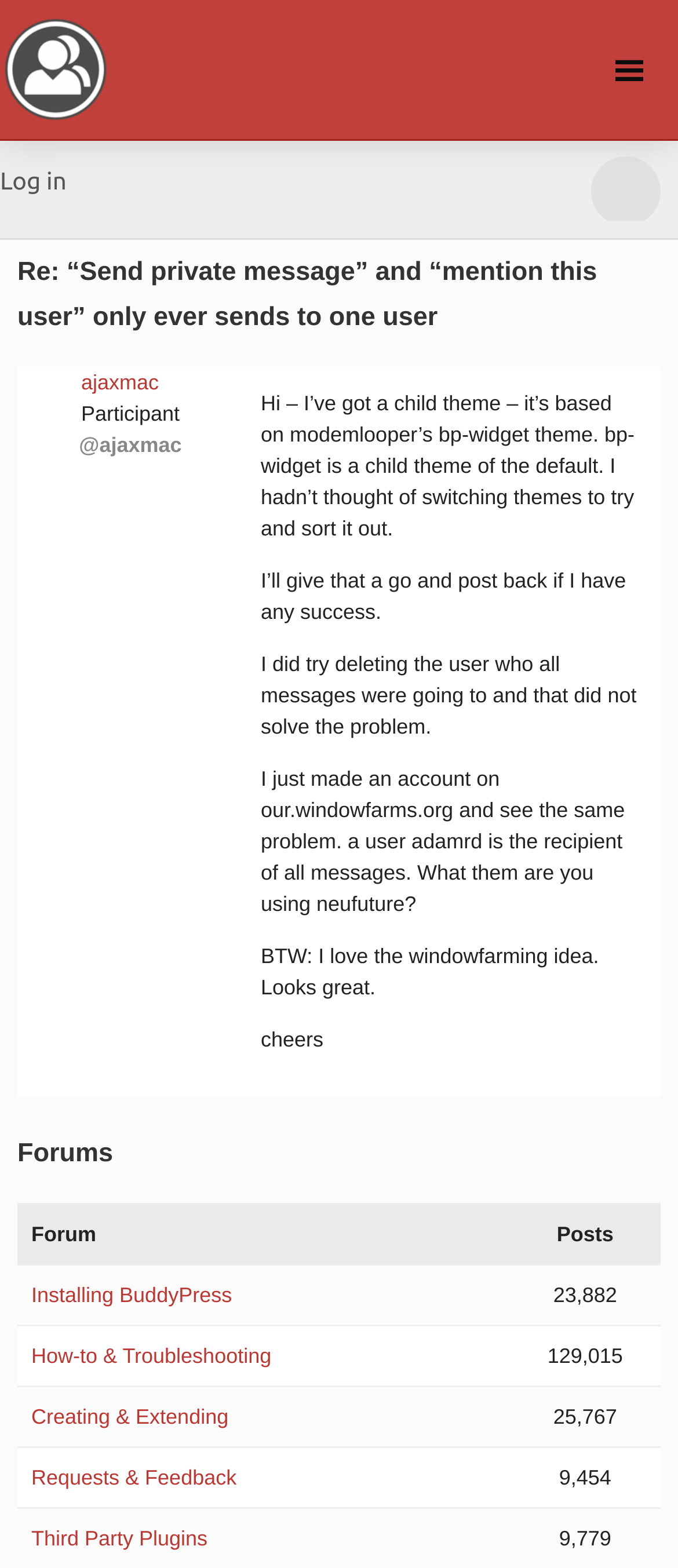Specify the bounding box coordinates of the element's region that should be clicked to achieve the following instruction: "Click on the 'Installing BuddyPress' link". The bounding box coordinates consist of four float numbers between 0 and 1, in the format [left, top, right, bottom].

[0.046, 0.818, 0.342, 0.834]